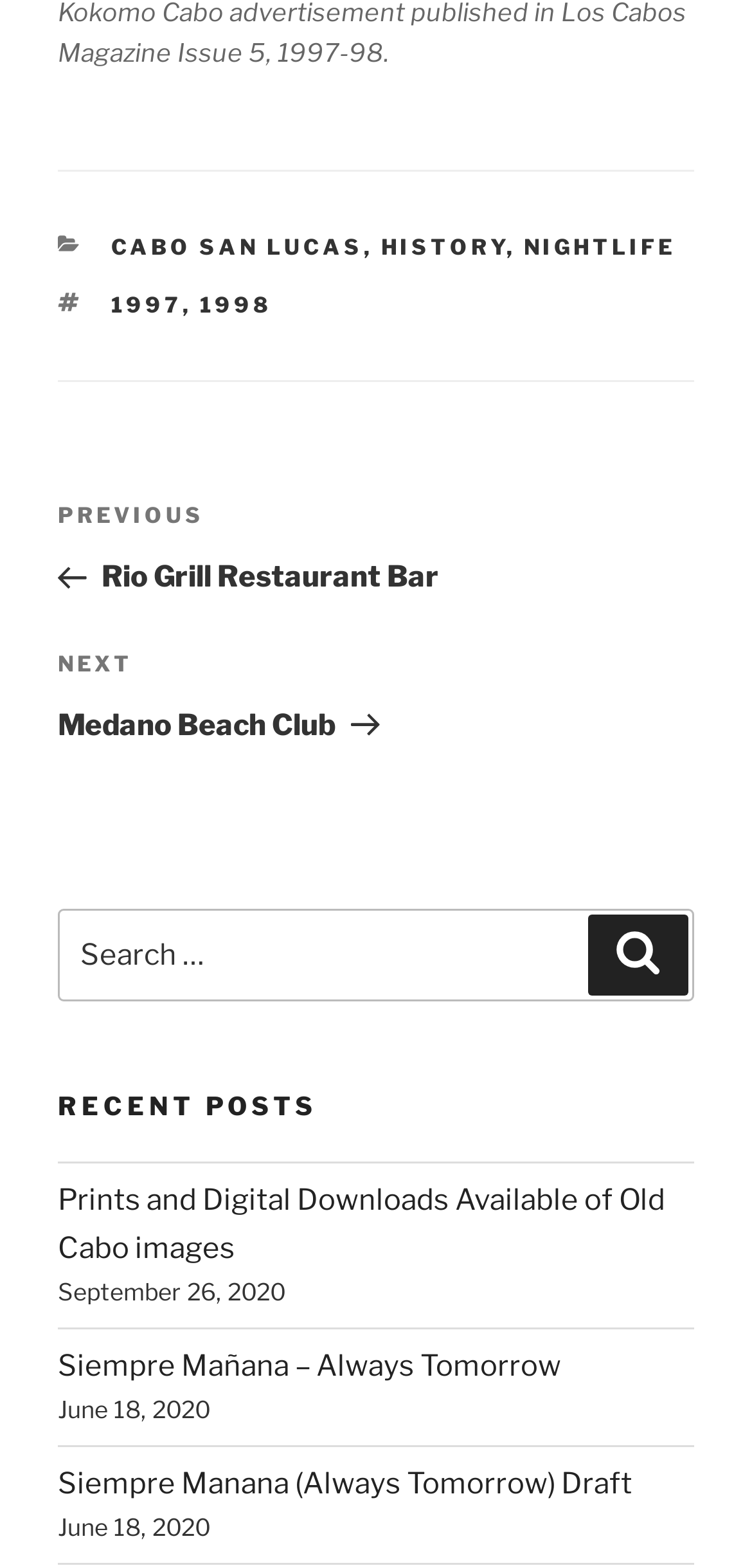Find the bounding box coordinates for the area that must be clicked to perform this action: "Check the number of views".

None